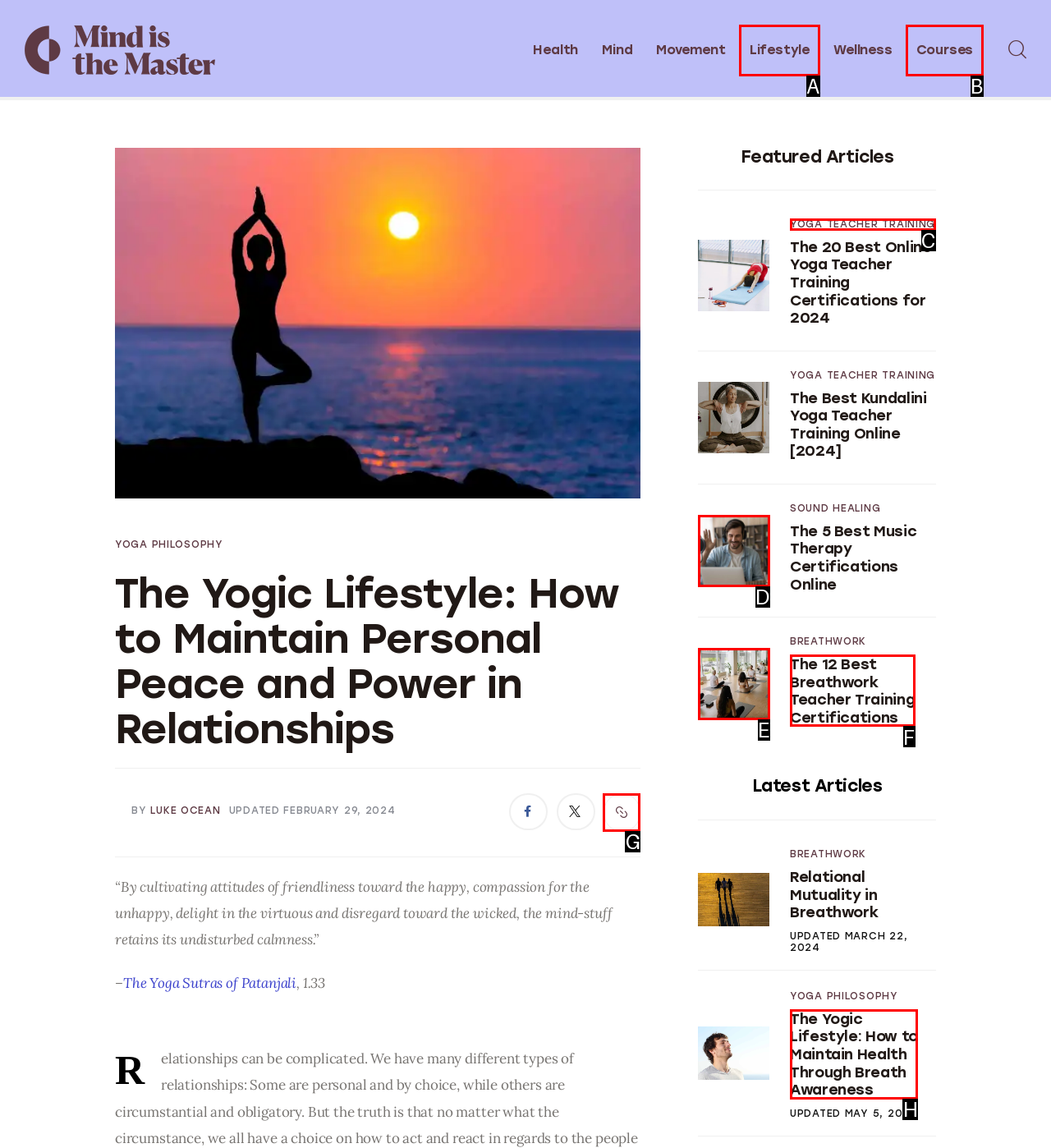Indicate which UI element needs to be clicked to fulfill the task: Copy URL to clipboard
Answer with the letter of the chosen option from the available choices directly.

G